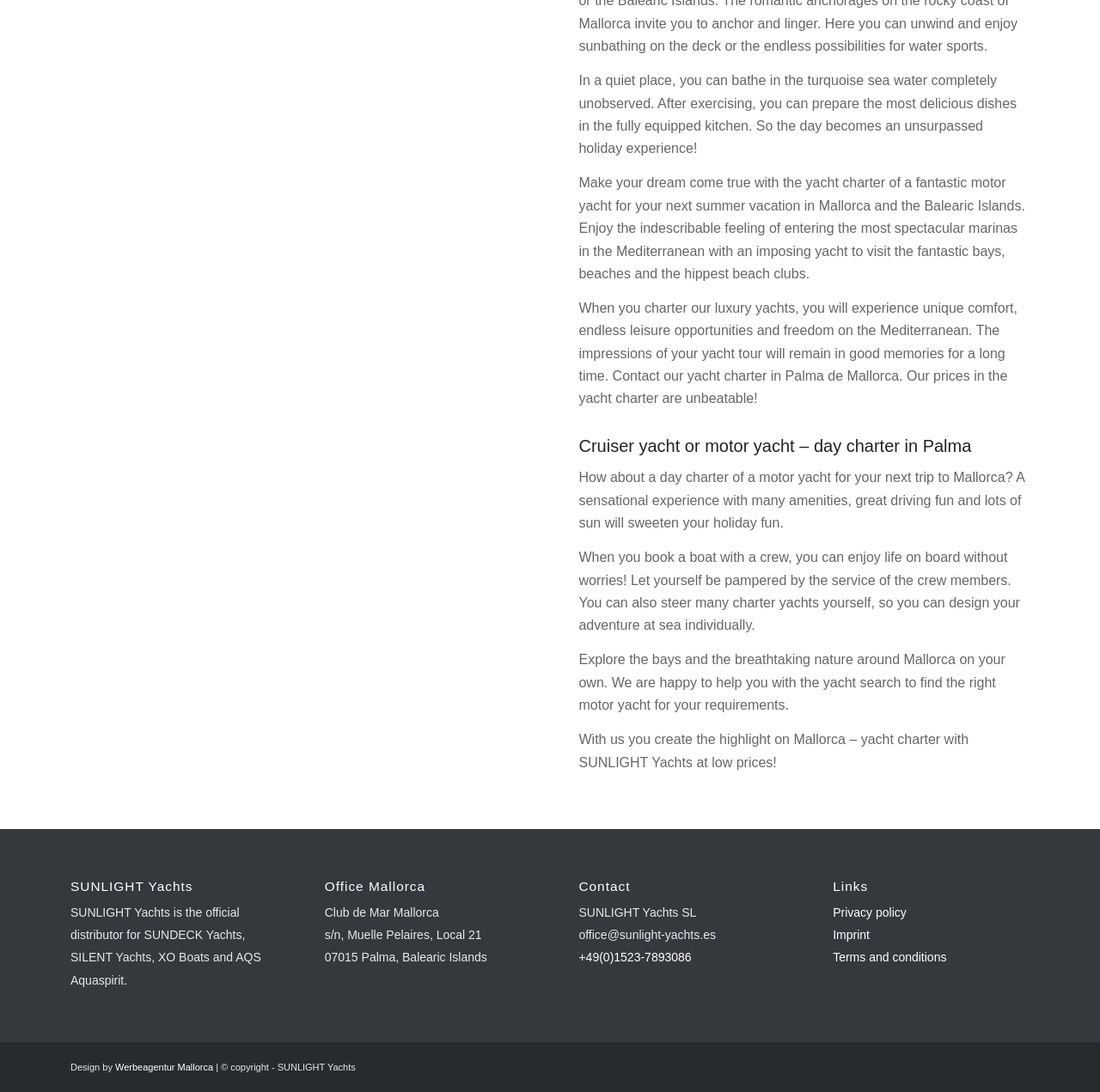Where is the office of SUNLIGHT Yachts located?
Kindly answer the question with as much detail as you can.

The office location is mentioned in the text 'Club de Mar Mallorca' and also has a detailed address 's/n, Muelle Pelaires, Local 21, 07015 Palma, Balearic Islands'.